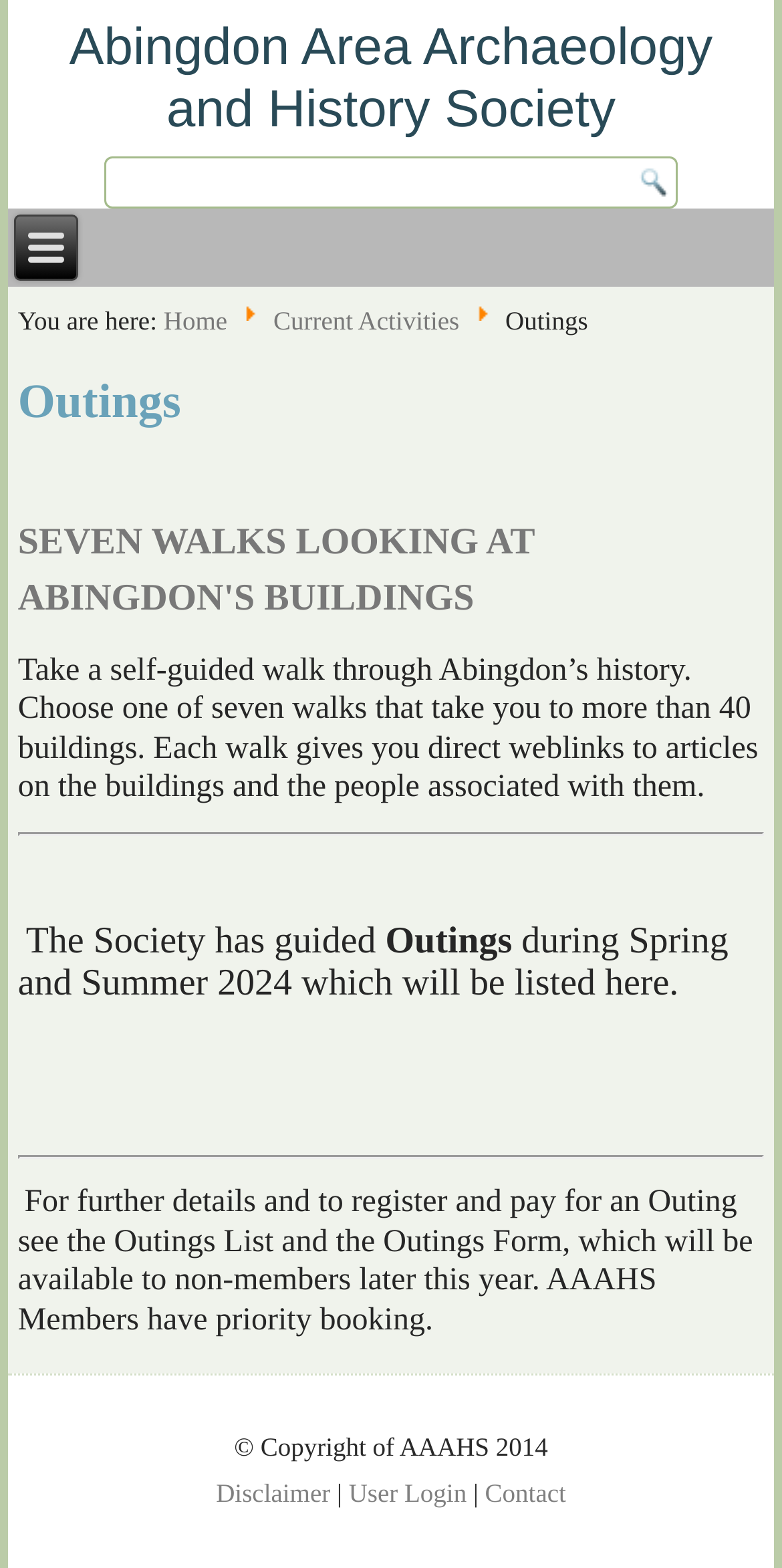Locate the bounding box coordinates of the element I should click to achieve the following instruction: "View the disclaimer".

[0.276, 0.942, 0.422, 0.961]